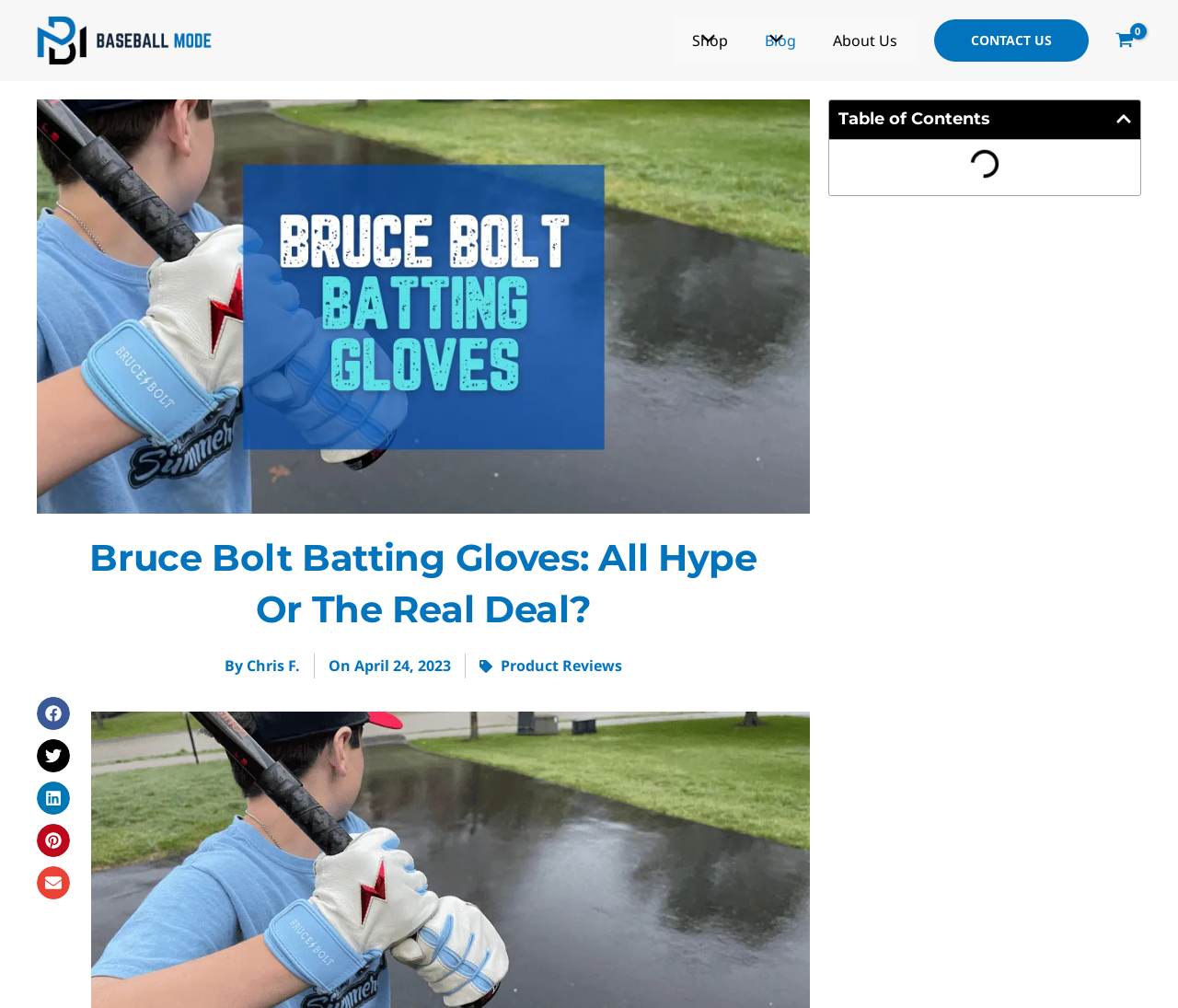Identify the coordinates of the bounding box for the element that must be clicked to accomplish the instruction: "Click on the 'Baseball Mode' link".

[0.031, 0.029, 0.18, 0.049]